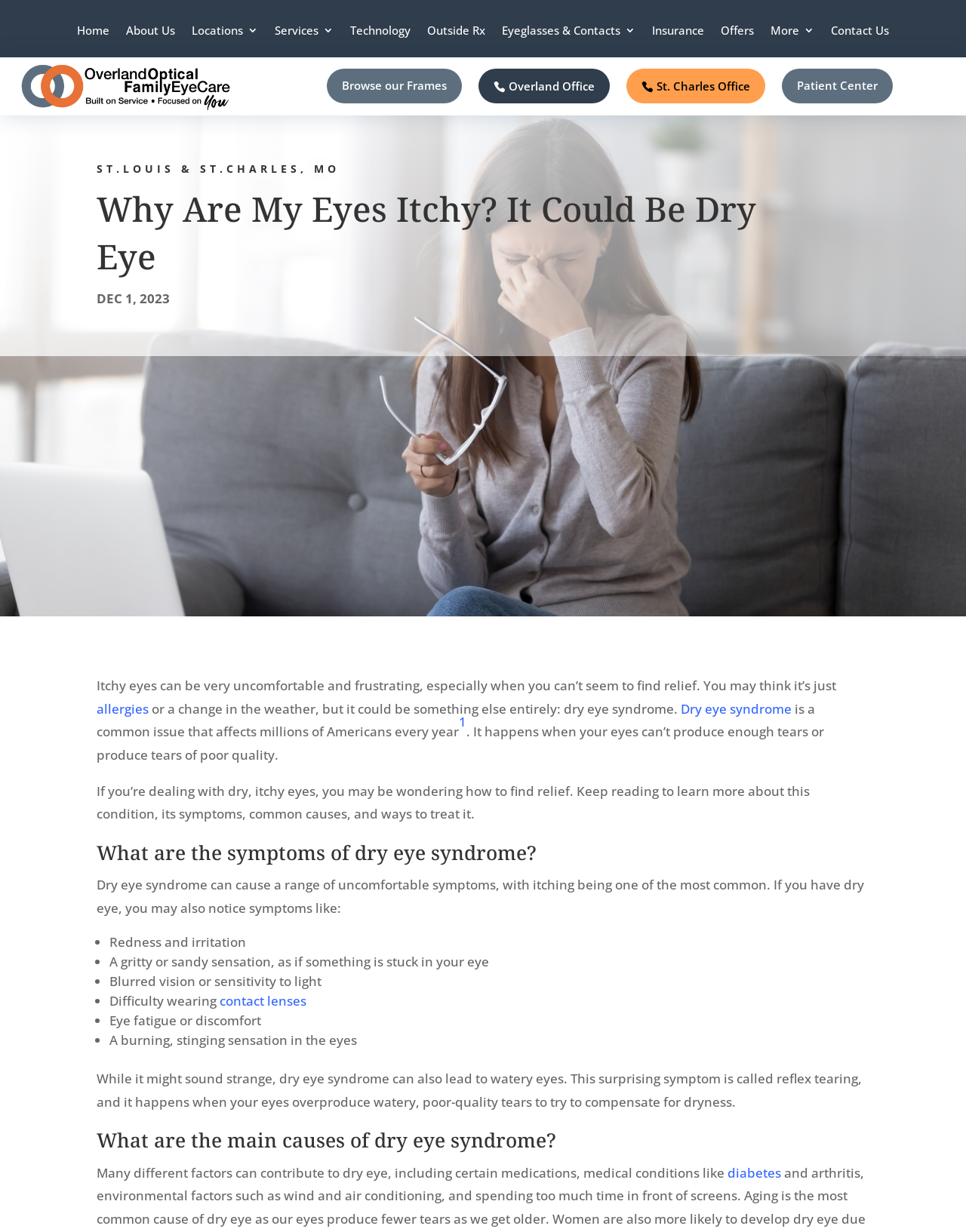Answer succinctly with a single word or phrase:
What is one of the symptoms of dry eye syndrome?

Redness and irritation